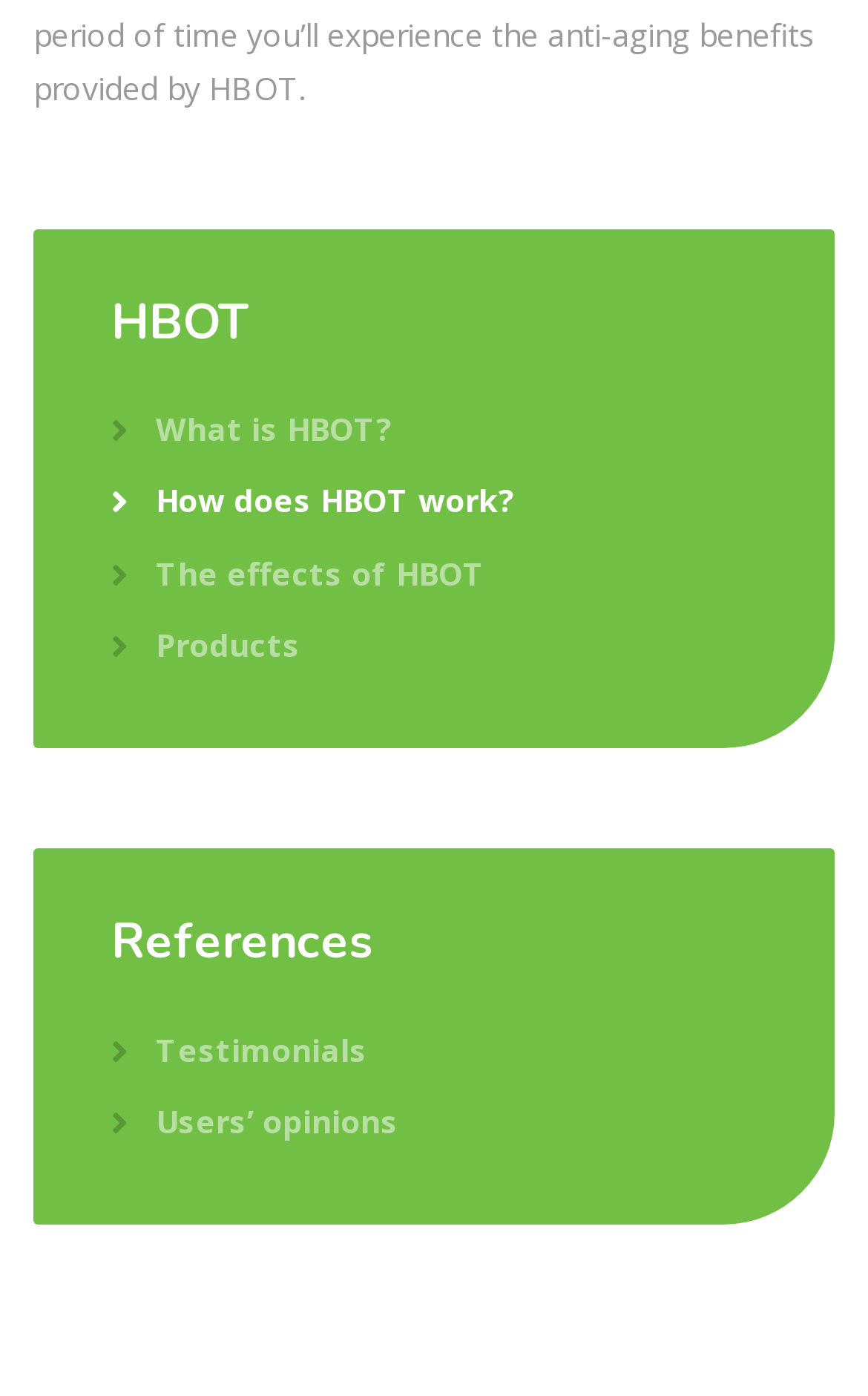What is the first topic related to HBOT?
Using the image as a reference, give a one-word or short phrase answer.

What is HBOT?